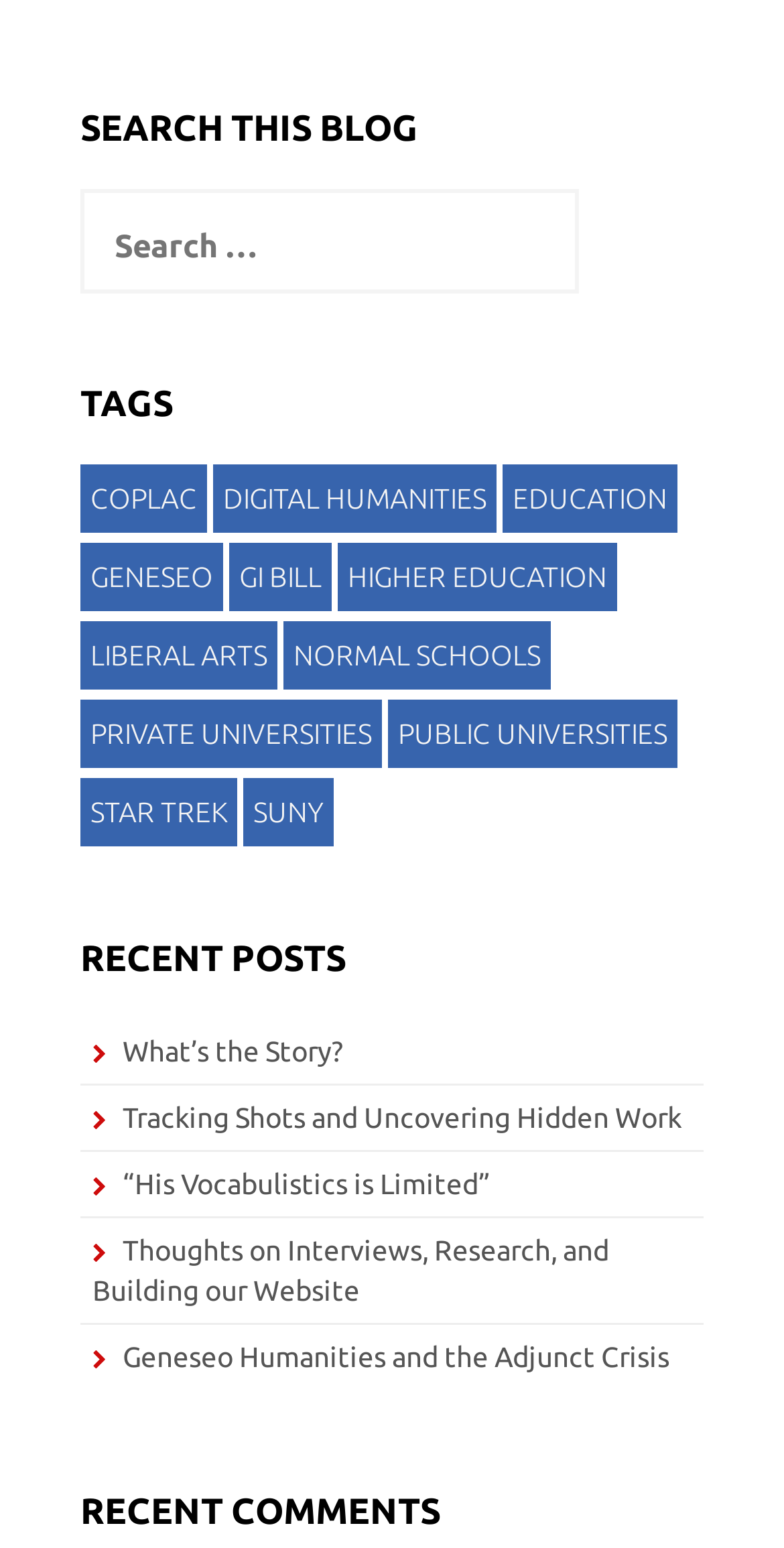Please locate the bounding box coordinates of the element that should be clicked to complete the given instruction: "Search for a keyword".

[0.103, 0.122, 0.738, 0.19]